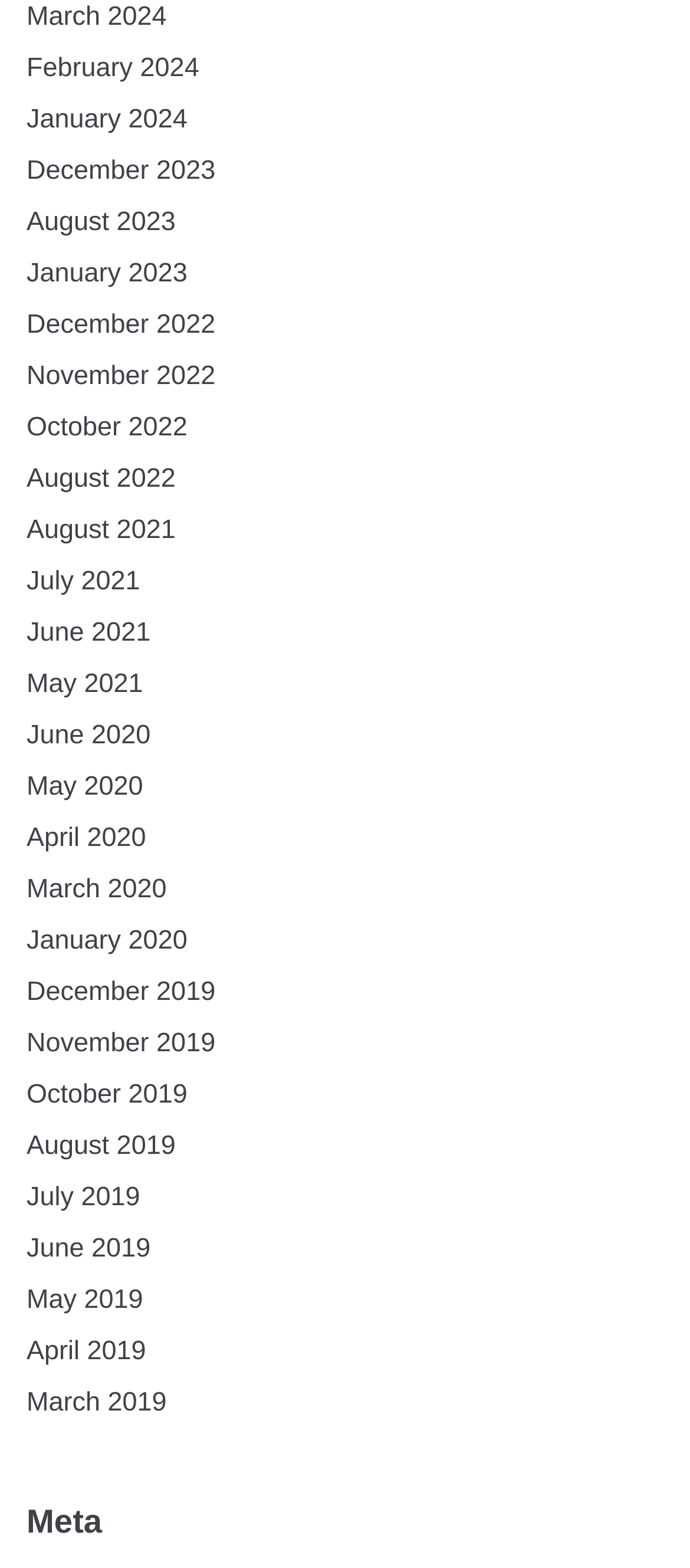What is the most recent month listed?
Your answer should be a single word or phrase derived from the screenshot.

March 2024